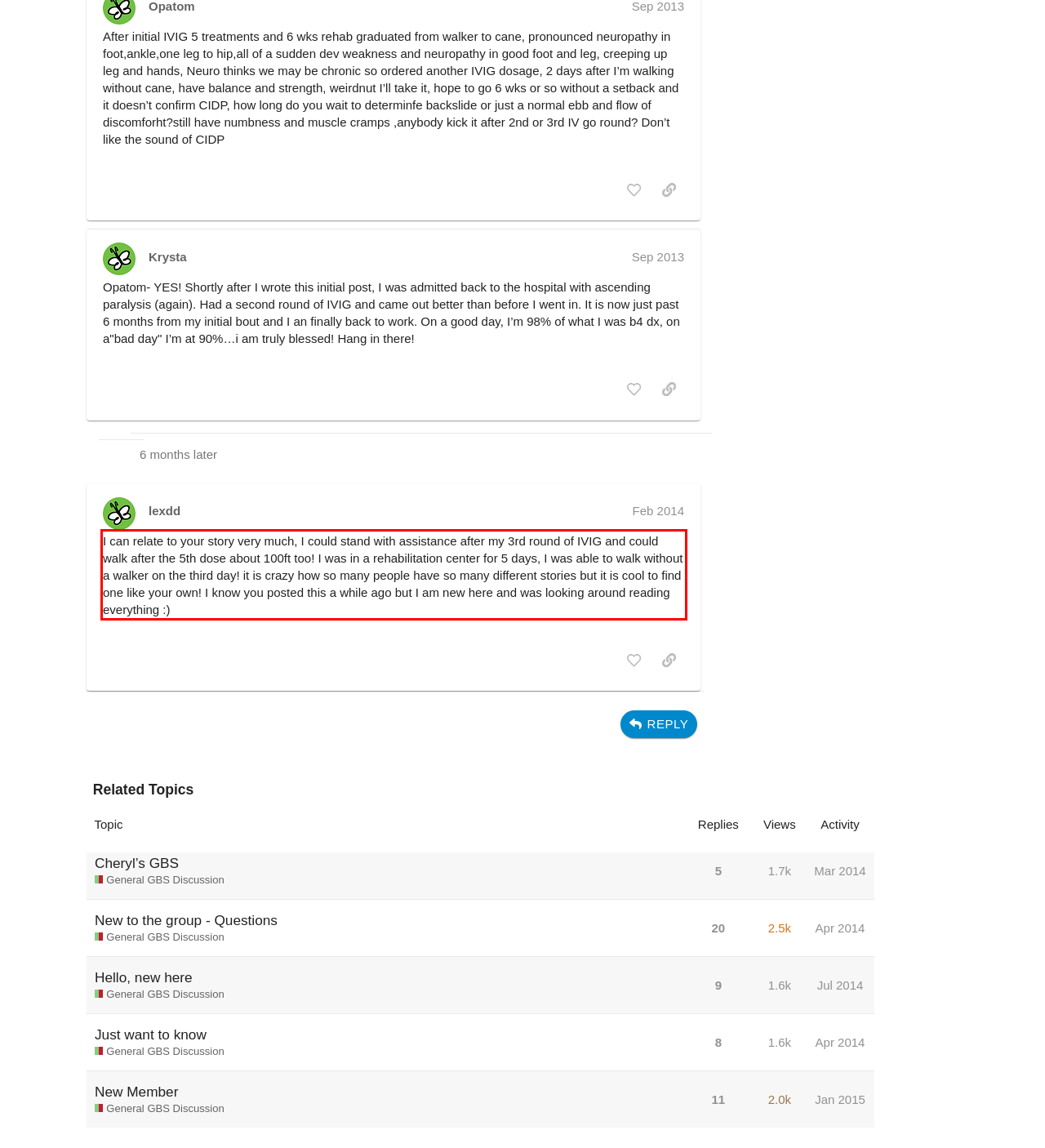Given a screenshot of a webpage containing a red rectangle bounding box, extract and provide the text content found within the red bounding box.

I can relate to your story very much, I could stand with assistance after my 3rd round of IVIG and could walk after the 5th dose about 100ft too! I was in a rehabilitation center for 5 days, I was able to walk without a walker on the third day! it is crazy how so many people have so many different stories but it is cool to find one like your own! I know you posted this a while ago but I am new here and was looking around reading everything :)